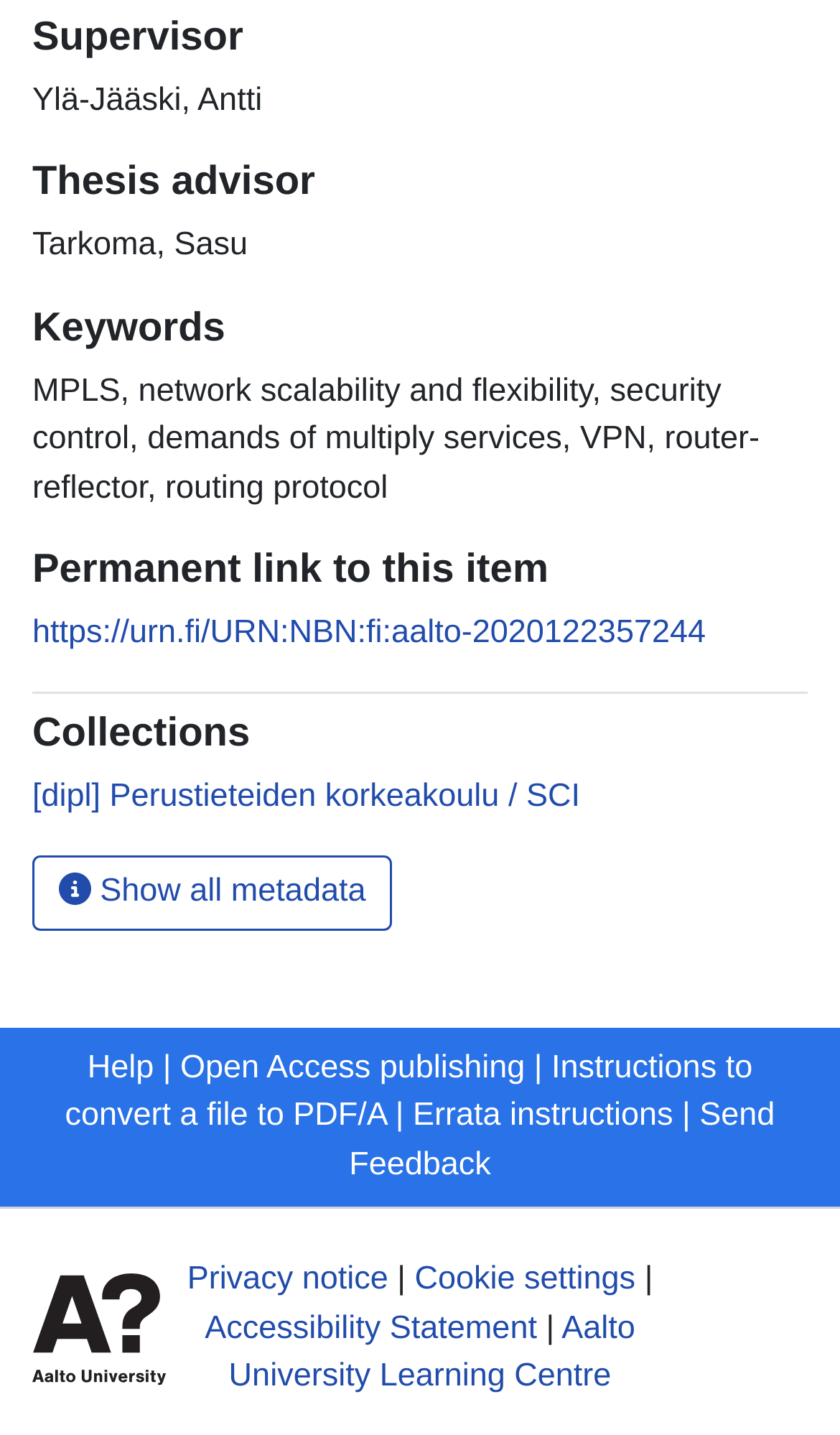What is the supervisor's name?
Look at the image and provide a detailed response to the question.

The supervisor's name can be found in the section with the heading 'Supervisor', which is located near the top of the webpage. The text 'Ylä-Jääski, Antti' is a StaticText element with a bounding box coordinate of [0.038, 0.057, 0.312, 0.082].